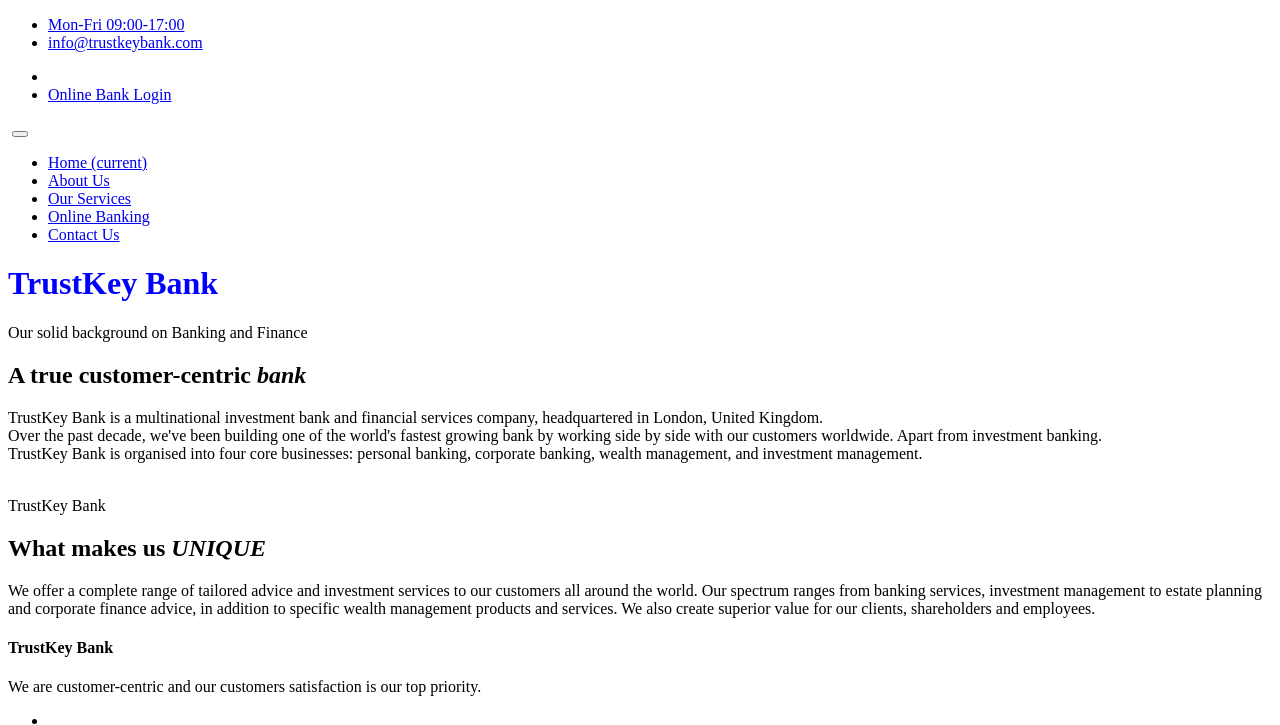Please find and report the bounding box coordinates of the element to click in order to perform the following action: "Go to home page". The coordinates should be expressed as four float numbers between 0 and 1, in the format [left, top, right, bottom].

[0.038, 0.212, 0.115, 0.236]